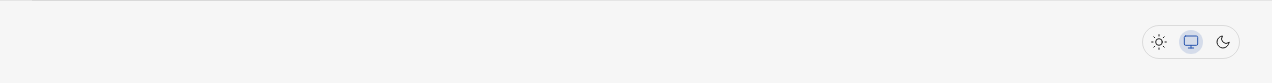Given the element description aria-label="Switch to light theme", specify the bounding box coordinates of the corresponding UI element in the format (top-left x, top-left y, bottom-right x, bottom-right y). All values must be between 0 and 1.

[0.896, 0.361, 0.915, 0.651]